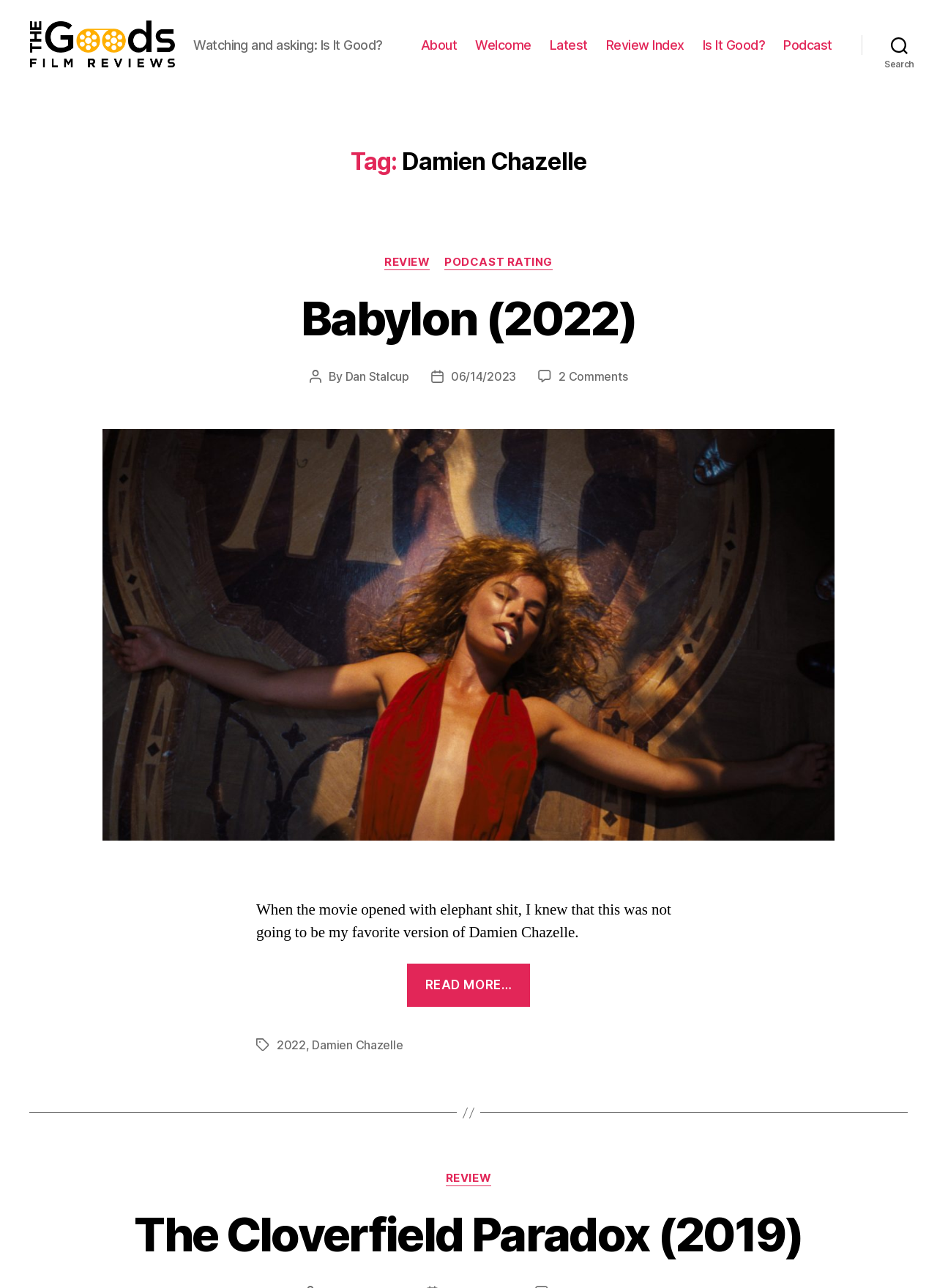Determine the bounding box coordinates for the clickable element to execute this instruction: "Click on the 'About' link". Provide the coordinates as four float numbers between 0 and 1, i.e., [left, top, right, bottom].

[0.521, 0.036, 0.559, 0.048]